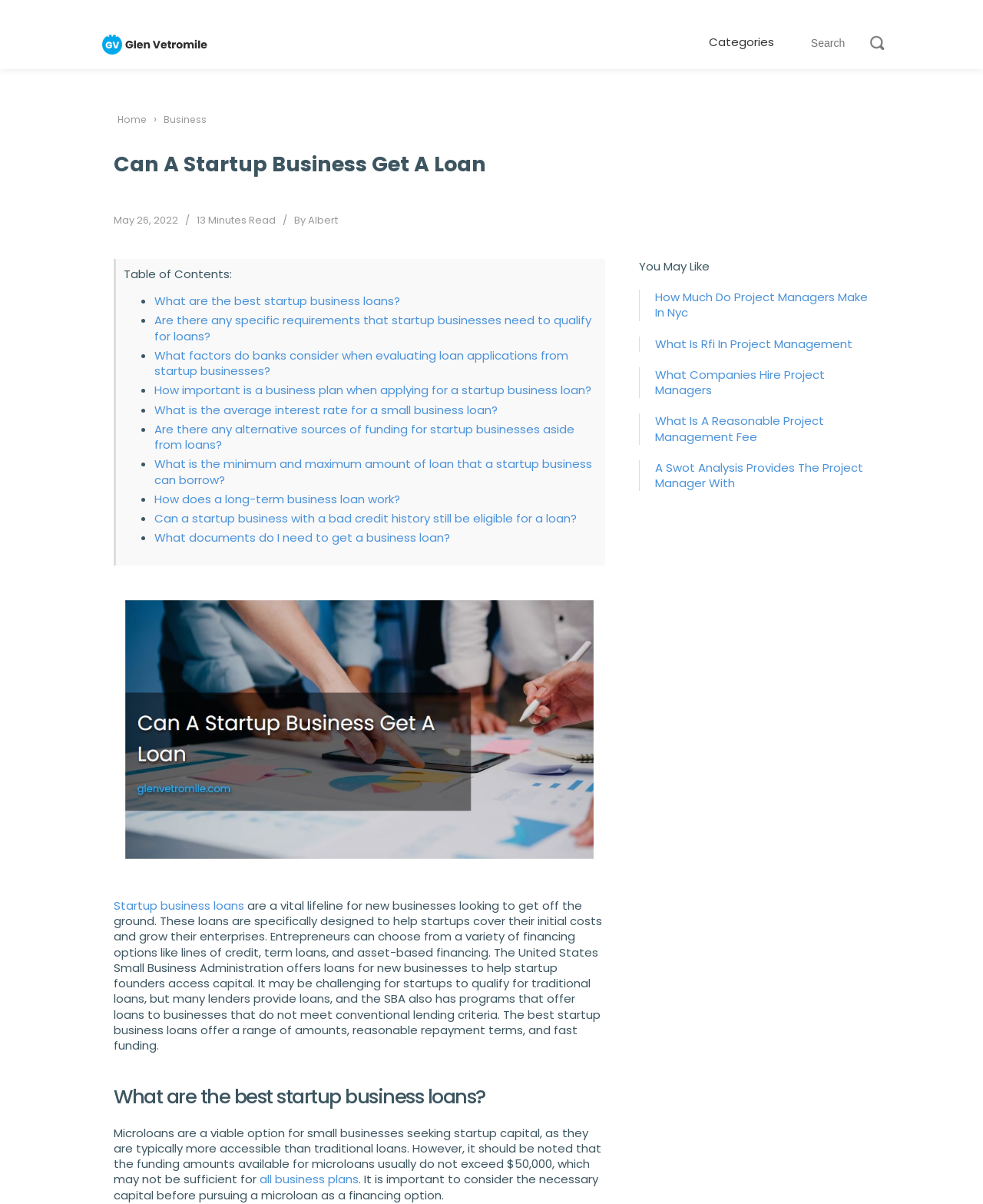What is the maximum funding amount for microloans?
Make sure to answer the question with a detailed and comprehensive explanation.

The webpage mentions that microloans are a viable option for small businesses seeking startup capital, but the funding amounts available for microloans usually do not exceed $50,000.